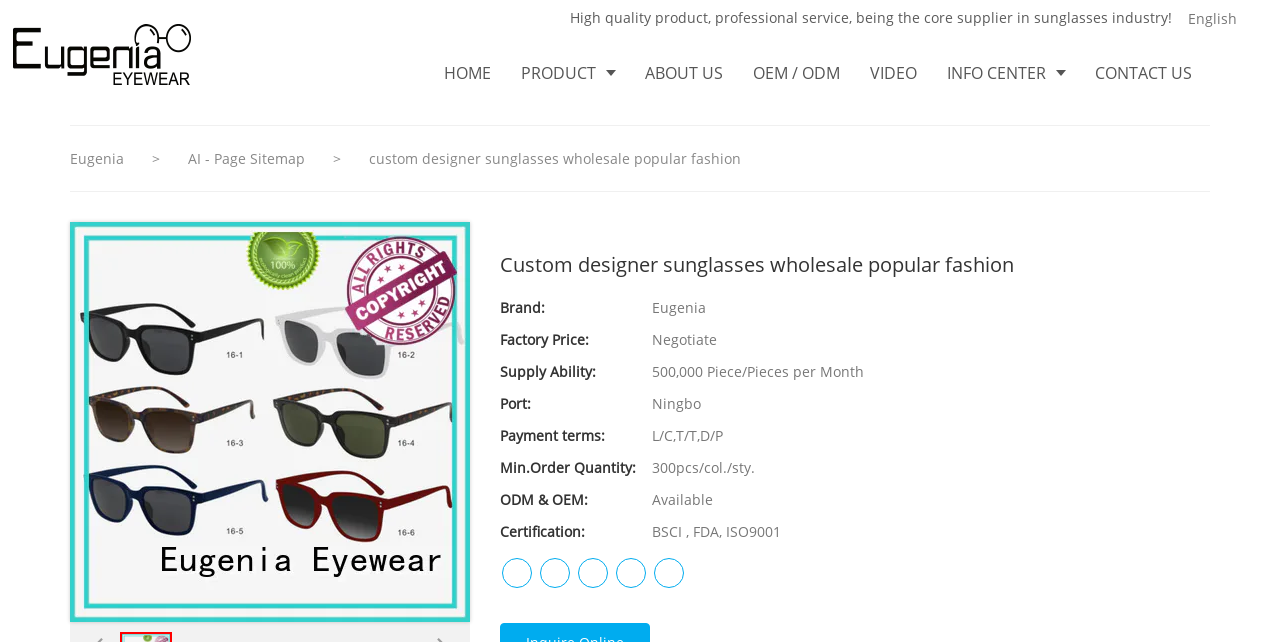What is the minimum order quantity?
Provide a short answer using one word or a brief phrase based on the image.

300pcs/col./sty.